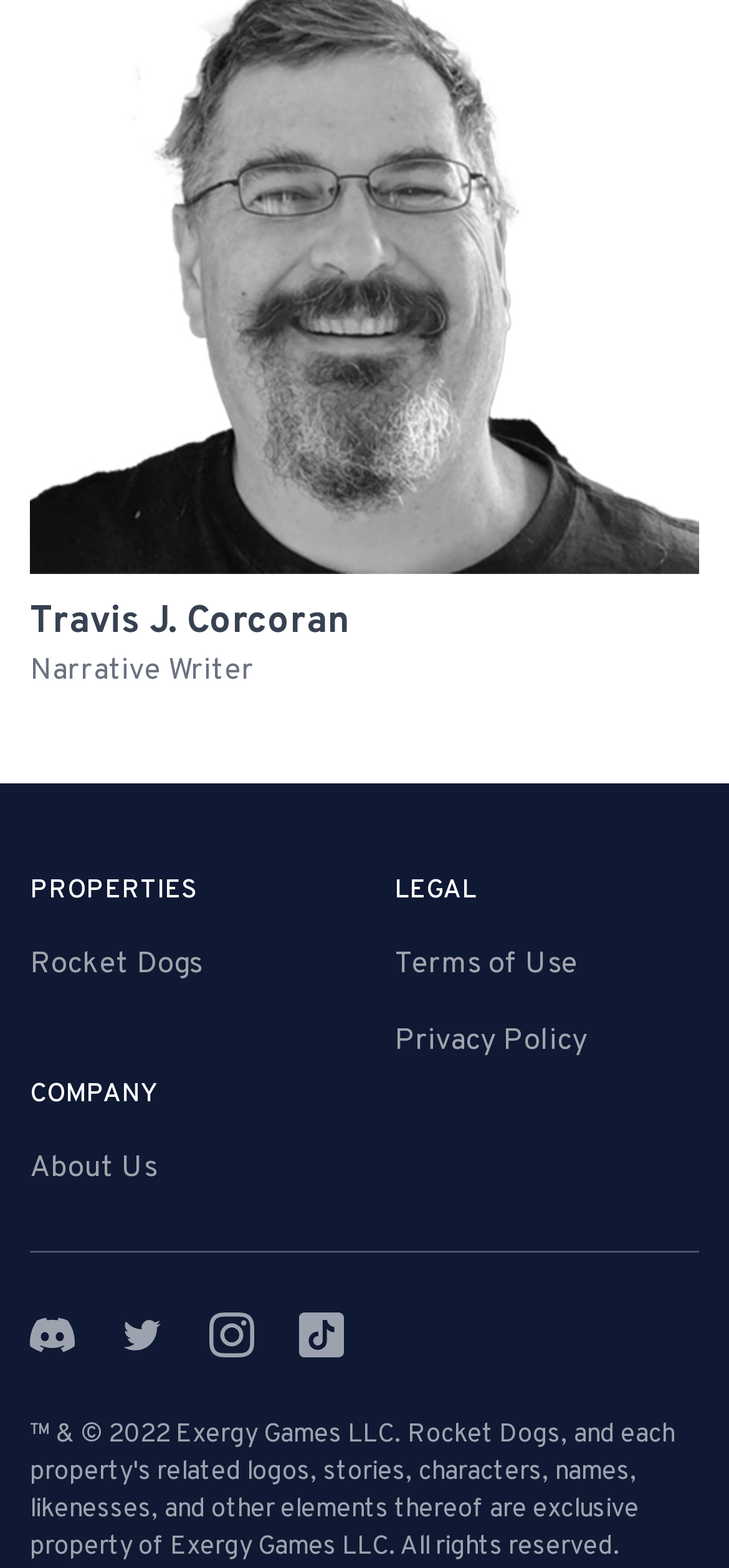Please answer the following question using a single word or phrase: 
What is the profession of Travis J. Corcoran?

Narrative Writer